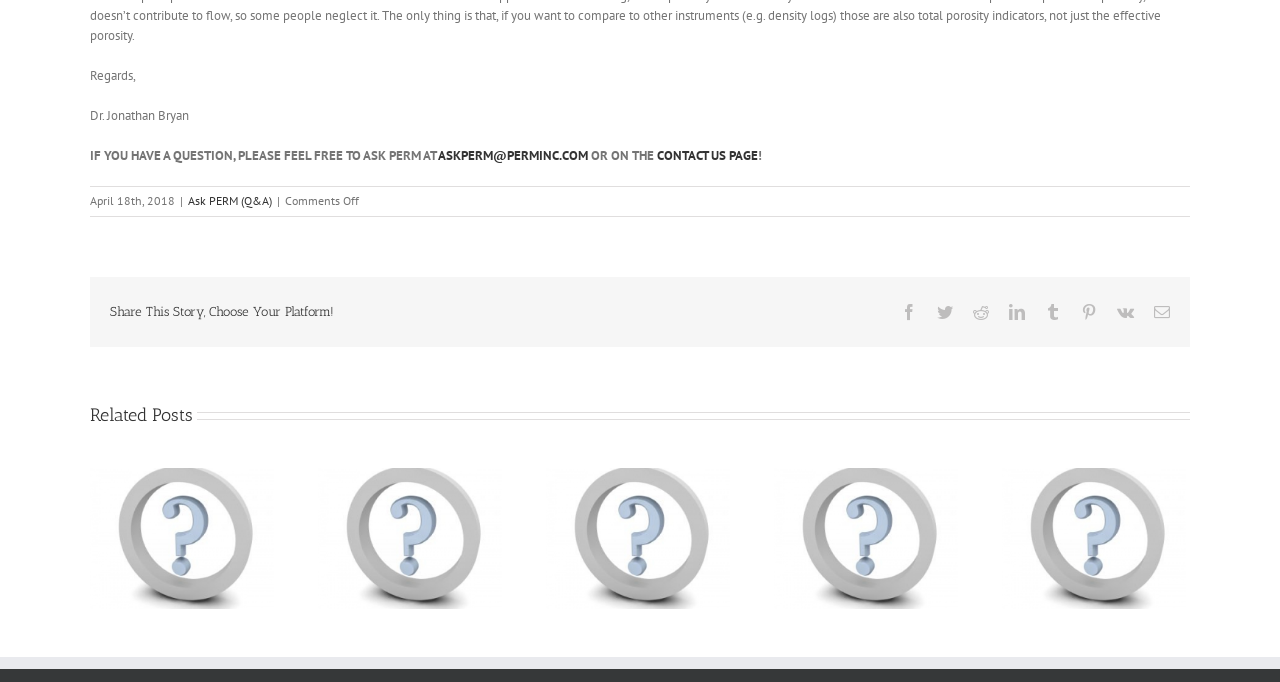Please predict the bounding box coordinates of the element's region where a click is necessary to complete the following instruction: "read more about capillary pressure measurement". The coordinates should be represented by four float numbers between 0 and 1, i.e., [left, top, right, bottom].

[0.122, 0.751, 0.231, 0.89]